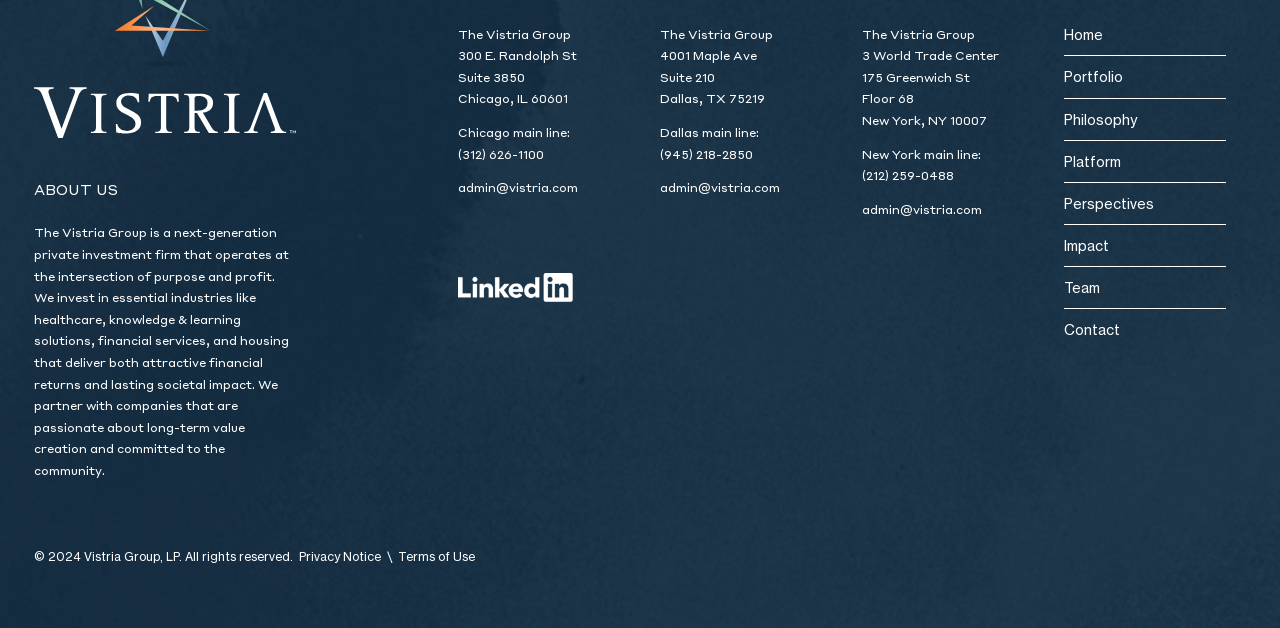What is the email address of the administration?
Look at the image and respond with a one-word or short-phrase answer.

admin@vistria.com